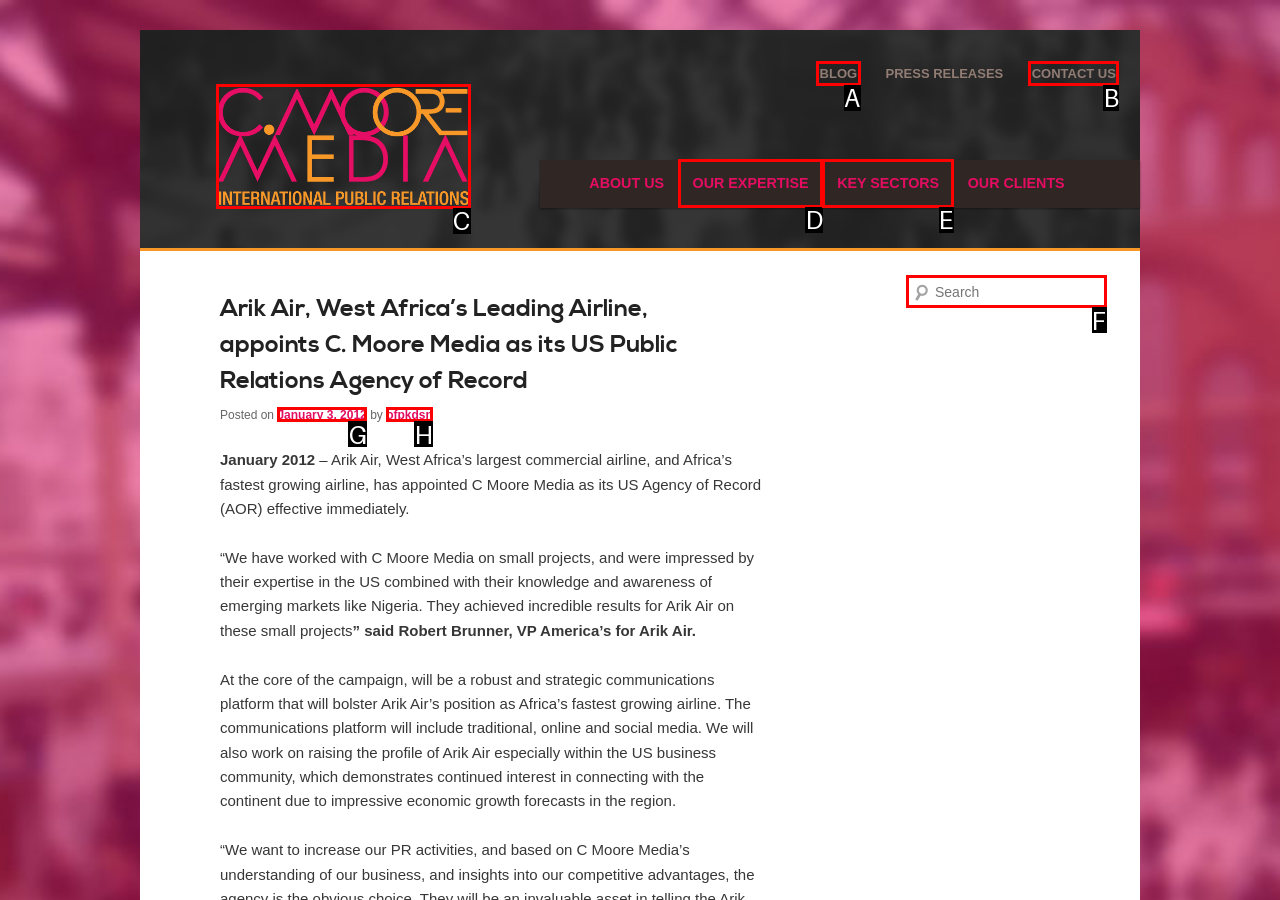From the choices given, find the HTML element that matches this description: parent_node: Search name="s" placeholder="Search". Answer with the letter of the selected option directly.

F